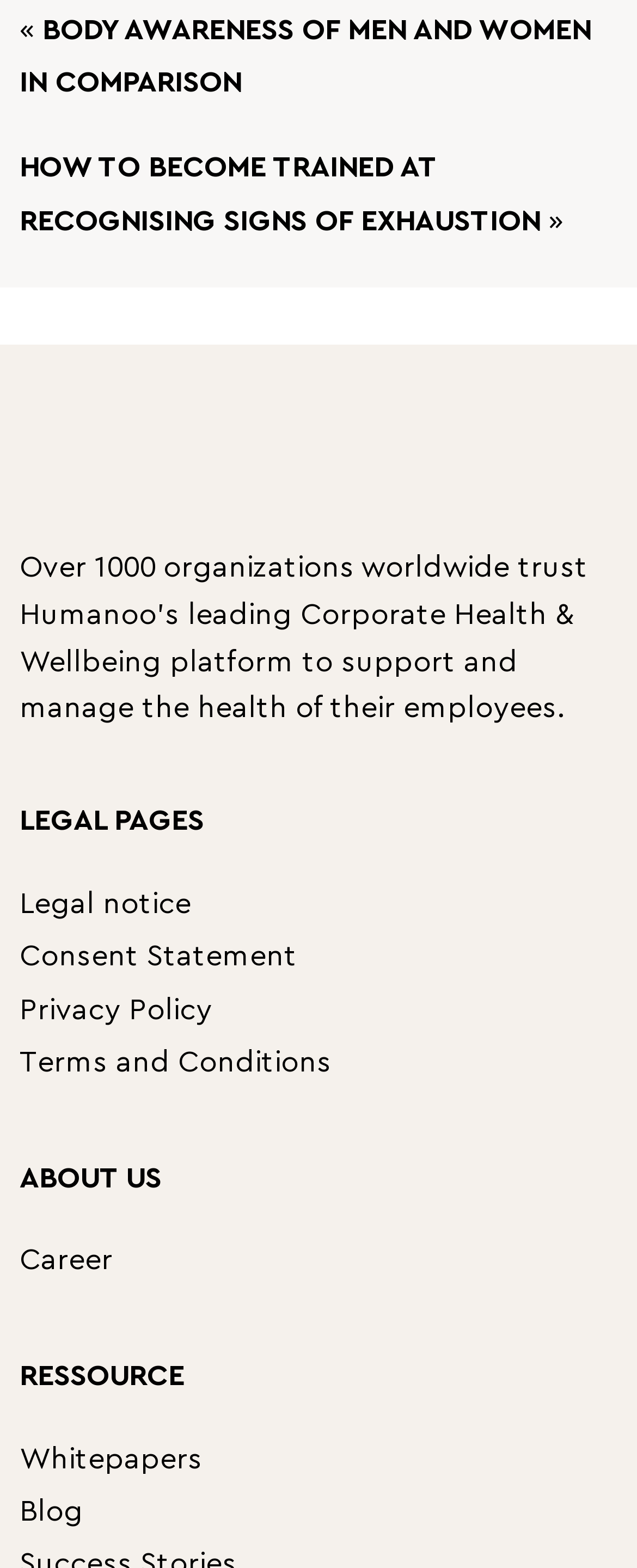Please identify the bounding box coordinates of the element on the webpage that should be clicked to follow this instruction: "Explore the blog". The bounding box coordinates should be given as four float numbers between 0 and 1, formatted as [left, top, right, bottom].

[0.031, 0.954, 0.131, 0.973]